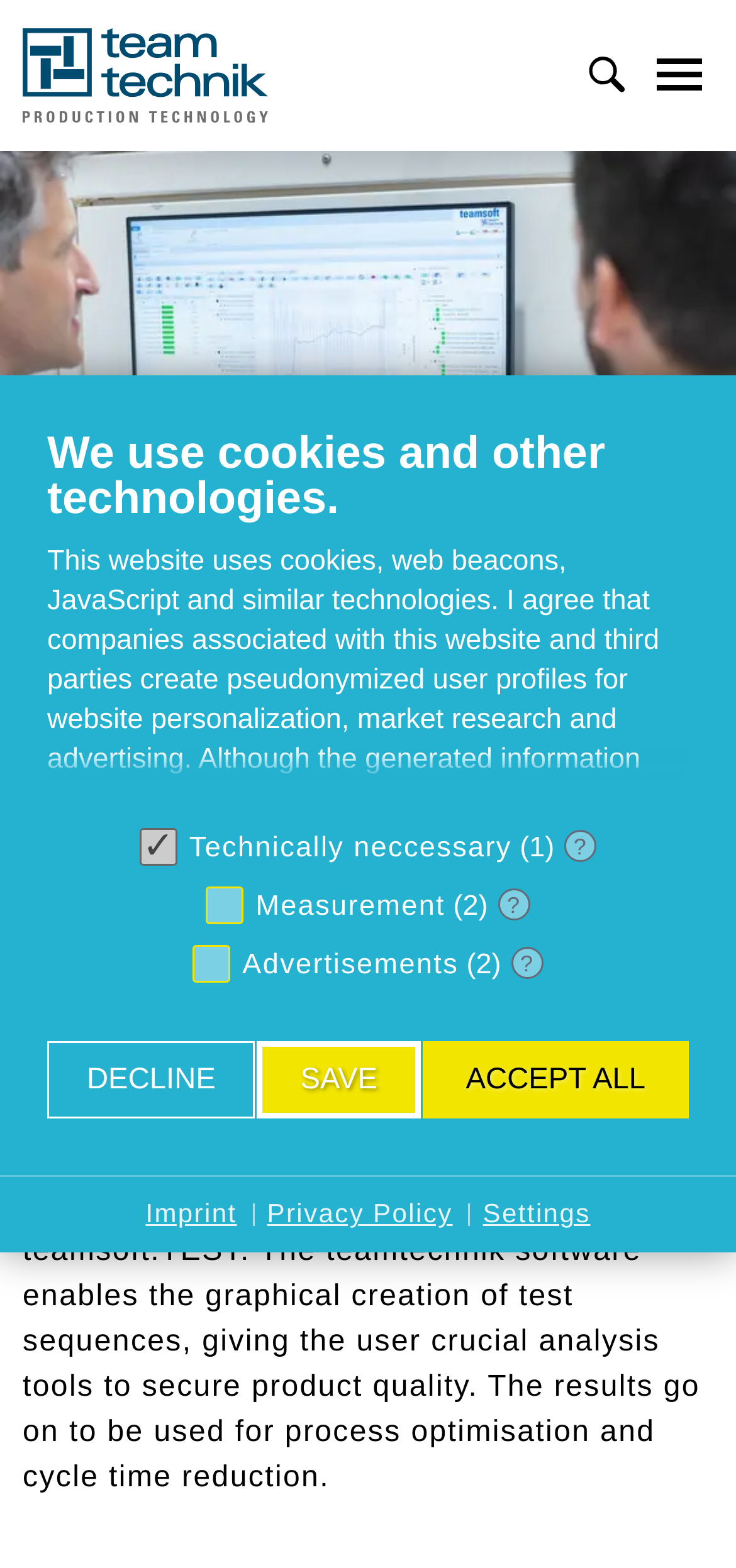Determine the bounding box coordinates of the clickable region to execute the instruction: "Visit the 'Admin' page". The coordinates should be four float numbers between 0 and 1, denoted as [left, top, right, bottom].

None